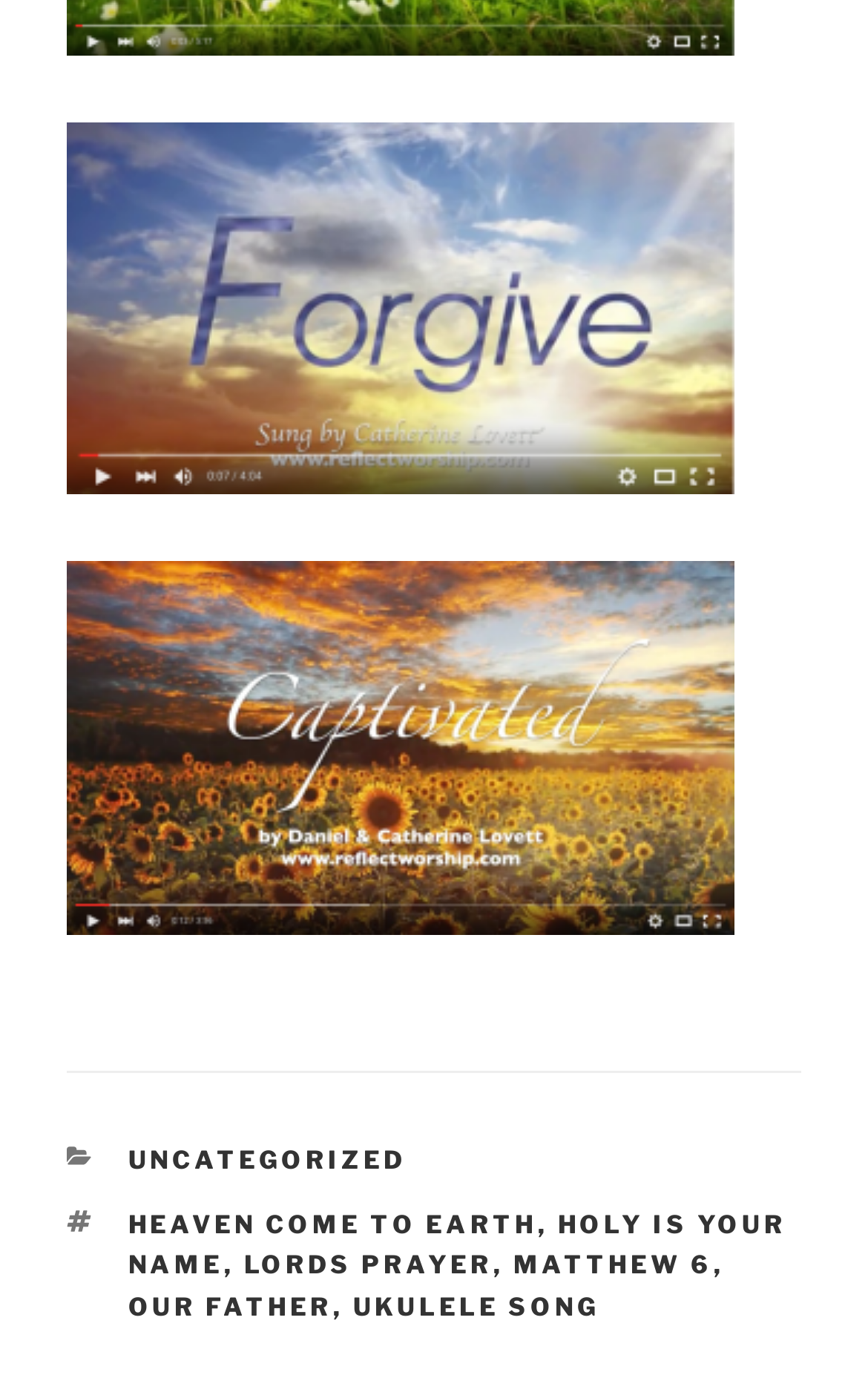Please find the bounding box coordinates for the clickable element needed to perform this instruction: "Select the 'UNCATEGORIZED' category".

[0.147, 0.832, 0.468, 0.854]